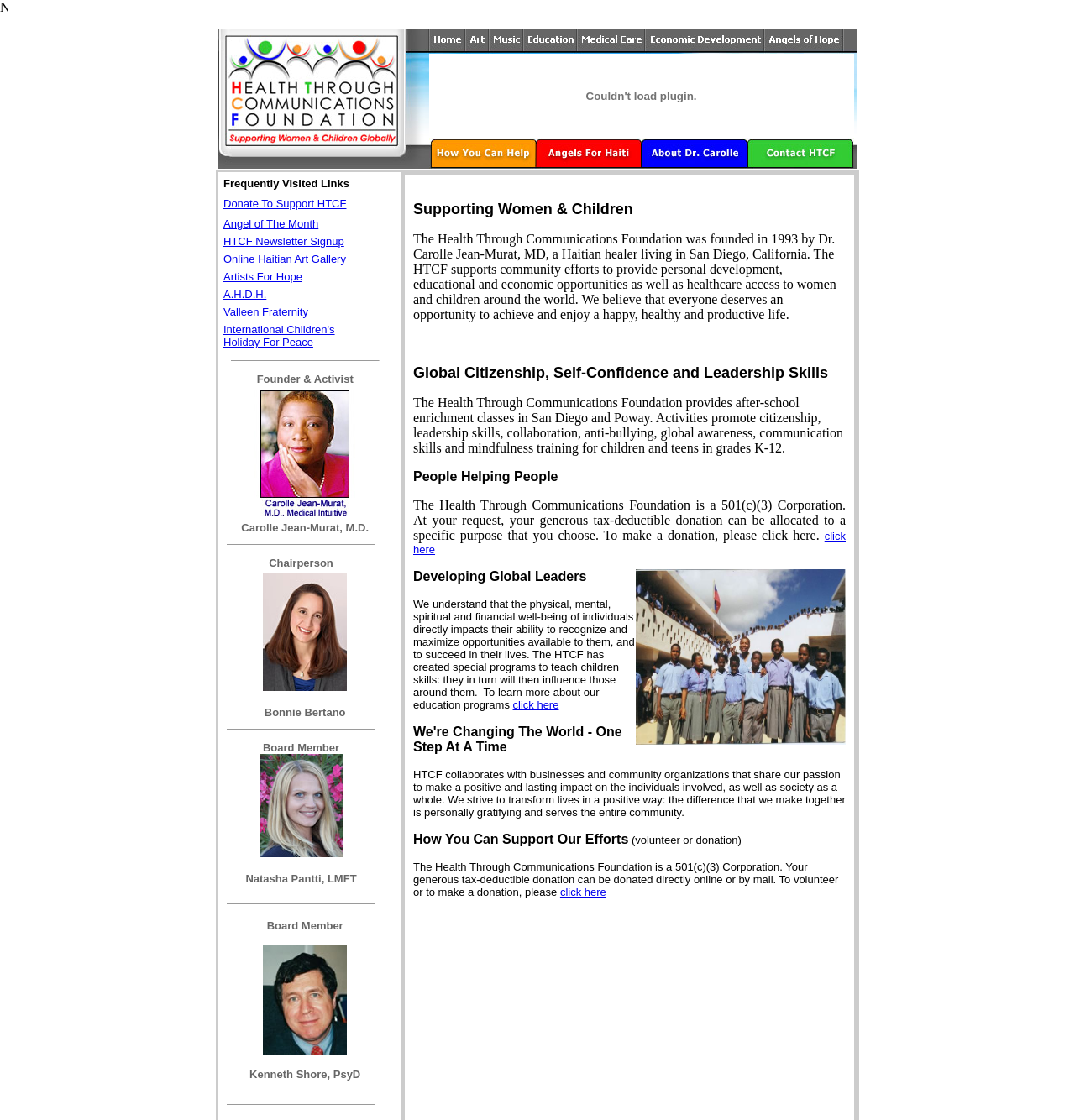Generate a thorough caption that explains the contents of the webpage.

This webpage appears to be a charity organization's website, specifically the Health Through Communications Foundation (HTCF), which supports women and children globally. 

At the top of the page, there is a navigation menu with several links, including "RETURN TO OUR HOME PAGE", "ART PROGRAMS", "MUSIC PROGRAMS", "EDUCATION PROGRAMS", "MEDICAL CARE THAT HTCF PROVIDES", "ECONOMIC DEVELOPMENT PROGRAMS", and "ANGELS OF HOPE". 

Below the navigation menu, there is a section with a heading "HOW YOU CAN HELP HTCF" and links to "ANGELS FOR HAITI", "ABOUT CAROLLE JEAN-MURAT, M.D.", and "CONTACT HTCF". 

On the left side of the page, there is a column with several links, including "Frequently Visited Links", "Donate To Support HTCF", "Angel of The Month", "HTCF Newsletter Signup", and "Online Haitian Art Gallery". 

Throughout the page, there are images accompanying the links and headings, which are not explicitly described but seem to be related to the charity's activities and programs.